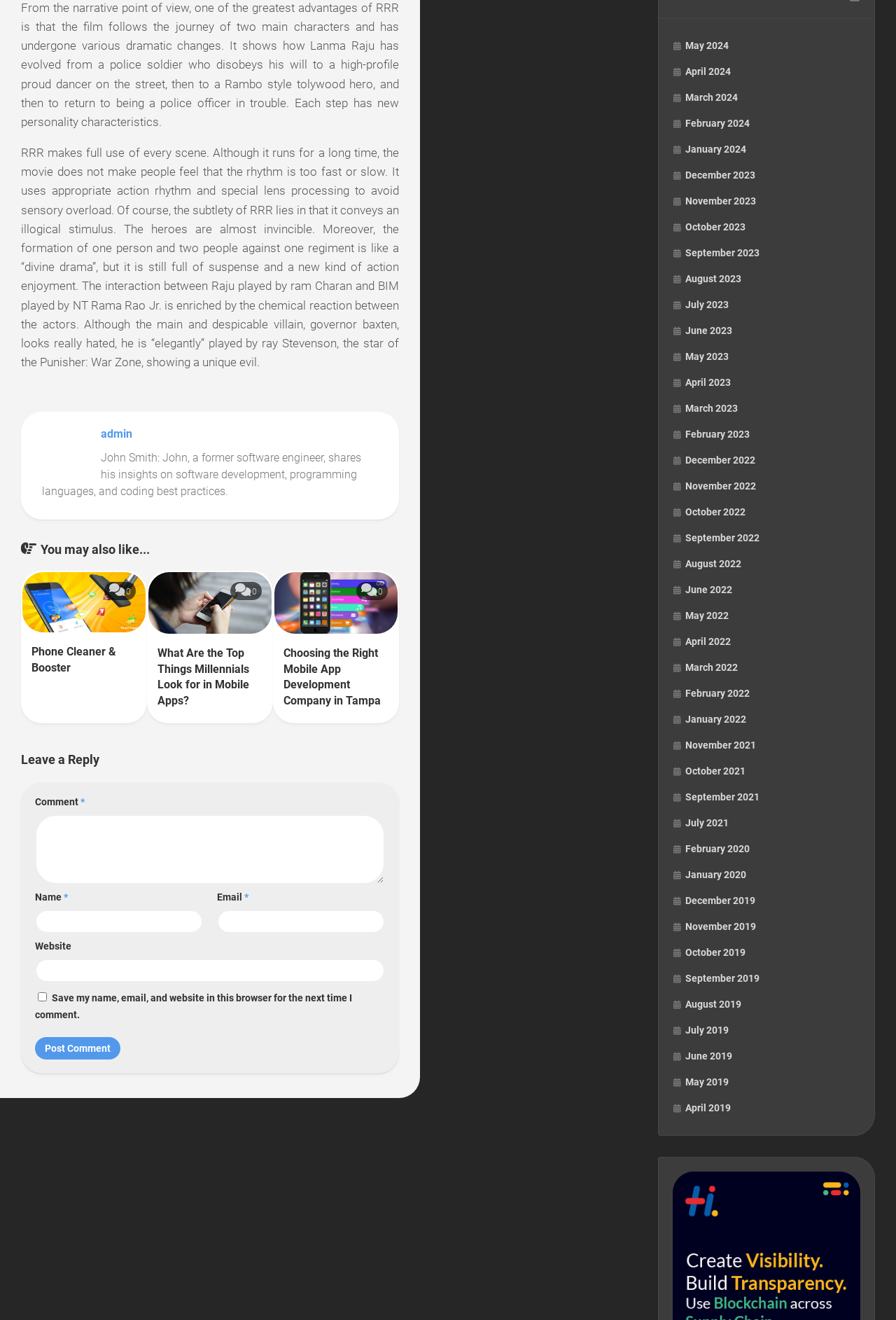Please indicate the bounding box coordinates for the clickable area to complete the following task: "Click on the 'Phone Cleaner & Booster' link". The coordinates should be specified as four float numbers between 0 and 1, i.e., [left, top, right, bottom].

[0.035, 0.489, 0.13, 0.511]